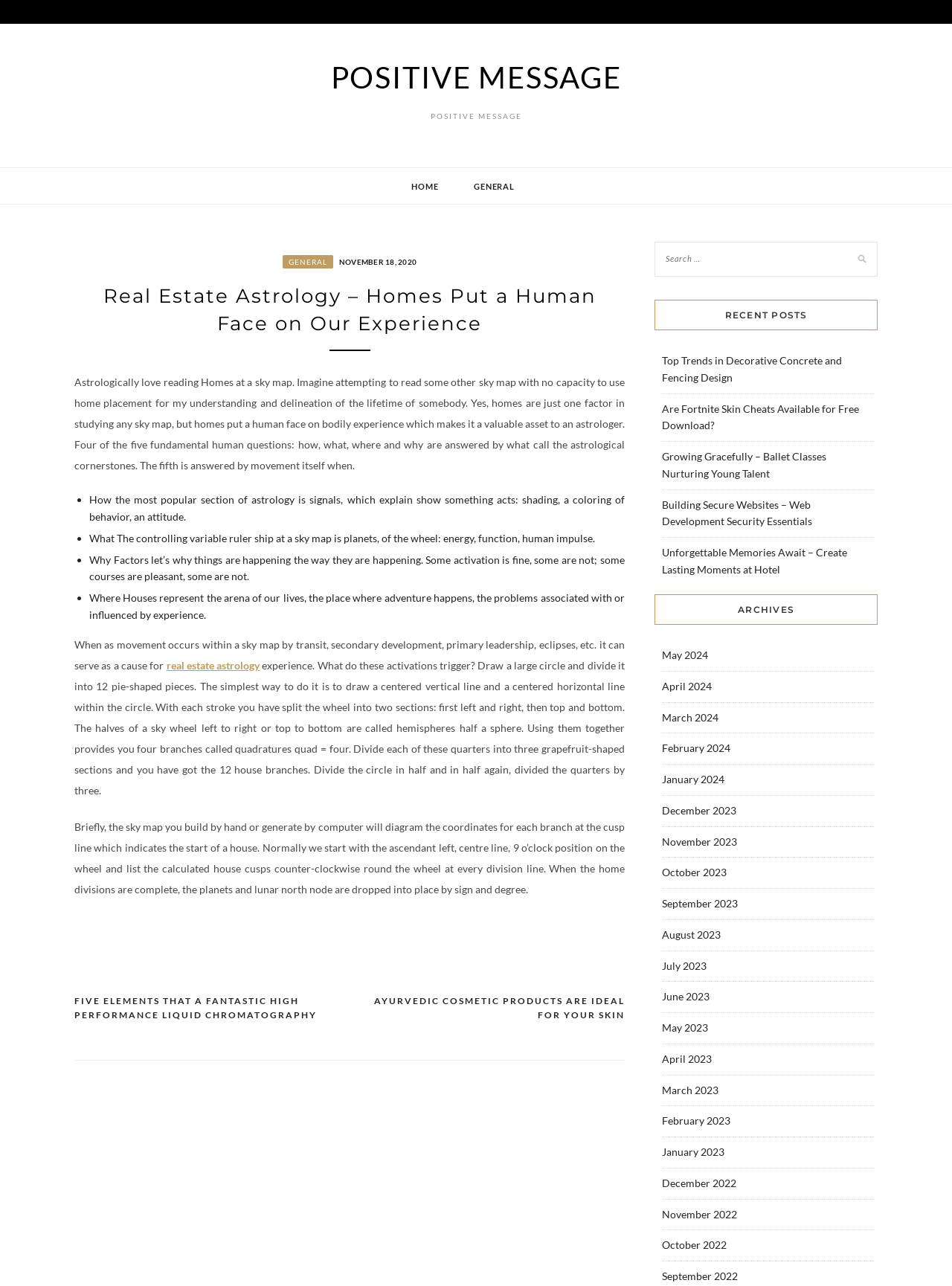Locate the bounding box of the UI element defined by this description: "name="s" placeholder="Search …"". The coordinates should be given as four float numbers between 0 and 1, formatted as [left, top, right, bottom].

[0.688, 0.188, 0.922, 0.215]